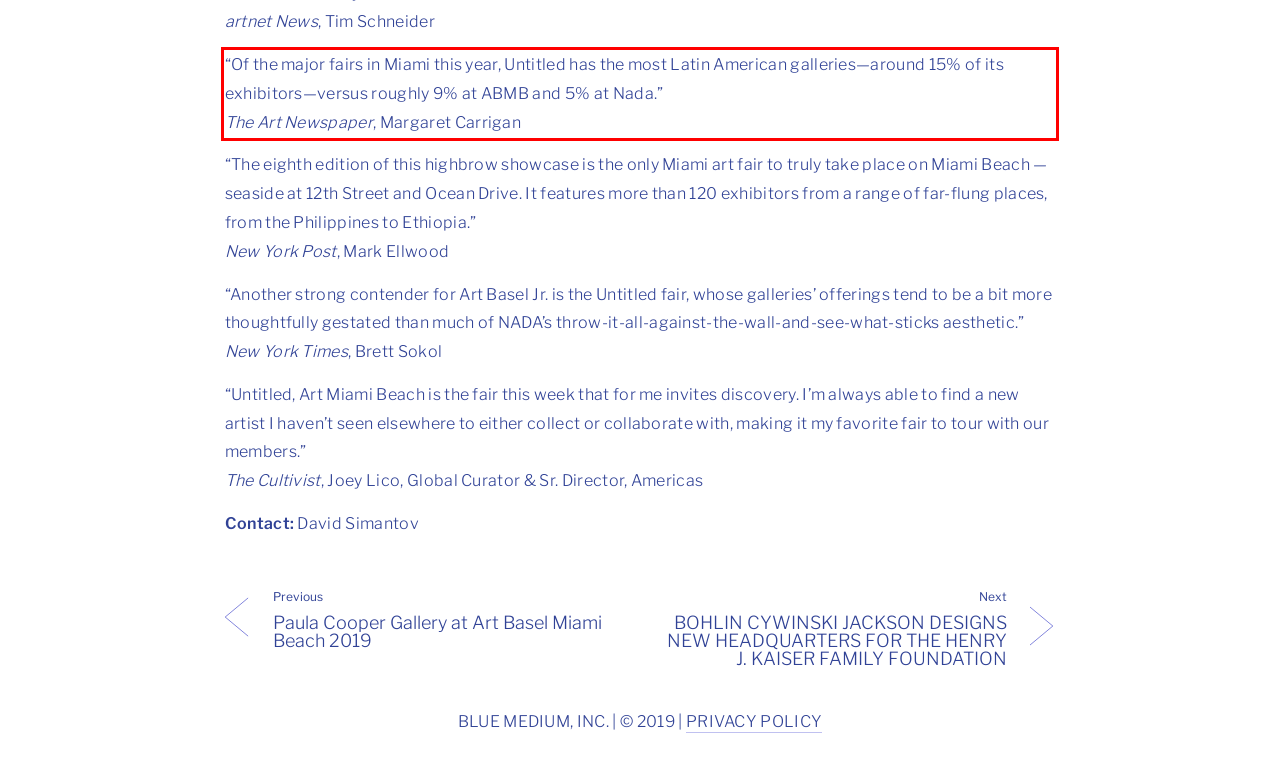You are presented with a webpage screenshot featuring a red bounding box. Perform OCR on the text inside the red bounding box and extract the content.

“Of the major fairs in Miami this year, Untitled has the most Latin American galleries—around 15% of its exhibitors—versus roughly 9% at ABMB and 5% at Nada.” The Art Newspaper, Margaret Carrigan